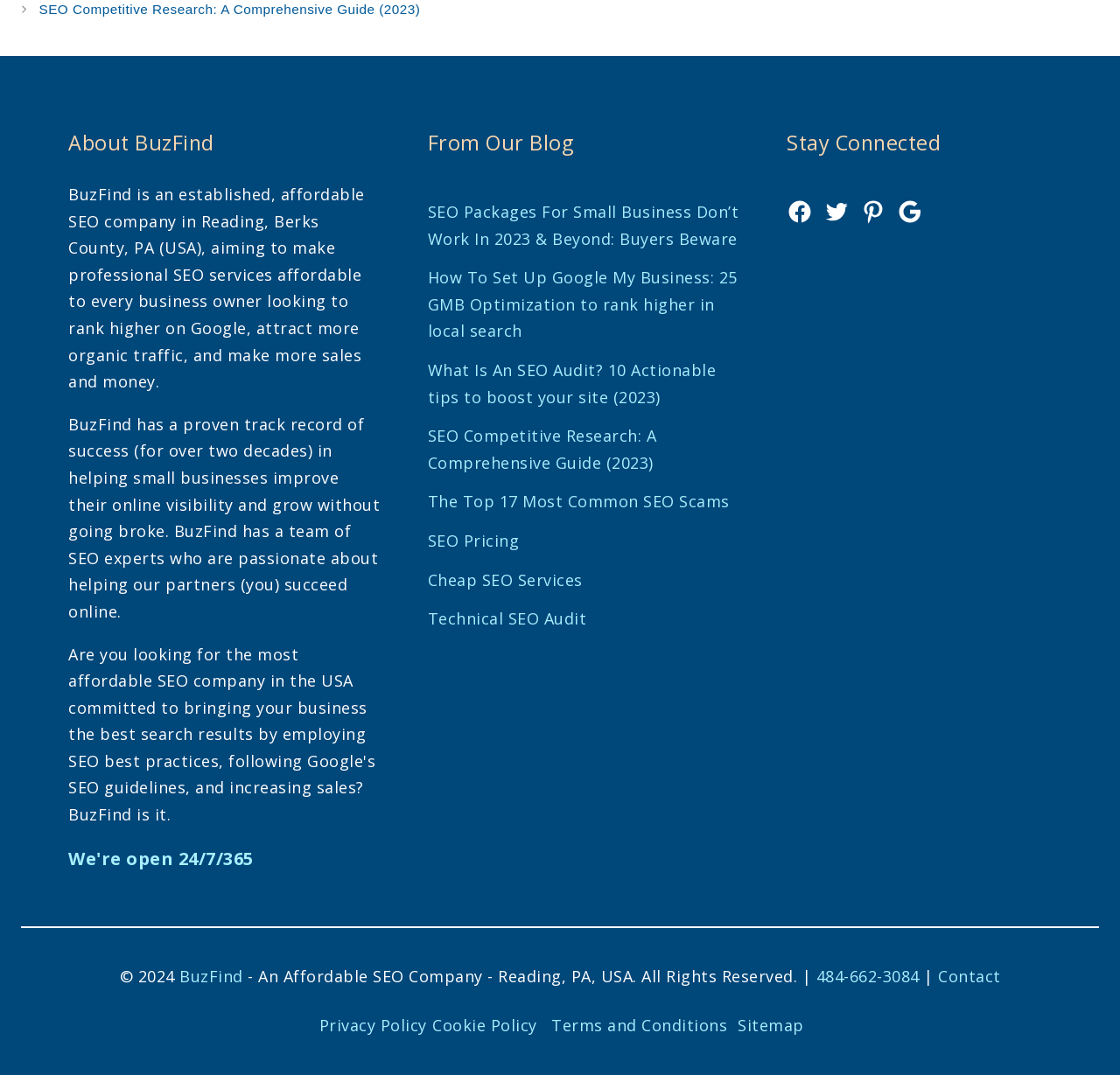Using the webpage screenshot, find the UI element described by Summer Bootcamp. Provide the bounding box coordinates in the format (top-left x, top-left y, bottom-right x, bottom-right y), ensuring all values are floating point numbers between 0 and 1.

None